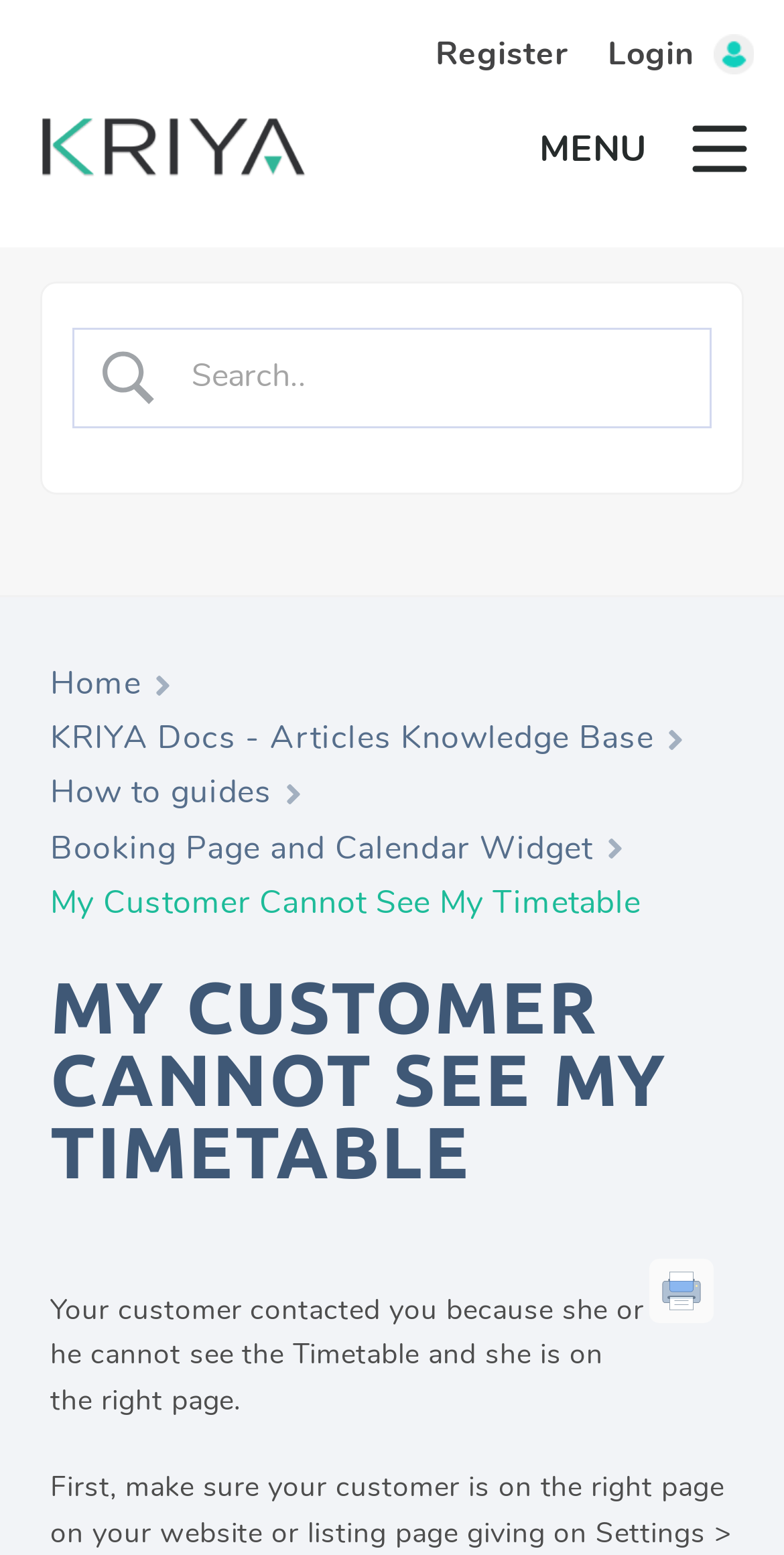Provide the bounding box coordinates for the specified HTML element described in this description: "Menu". The coordinates should be four float numbers ranging from 0 to 1, in the format [left, top, right, bottom].

[0.688, 0.08, 0.962, 0.109]